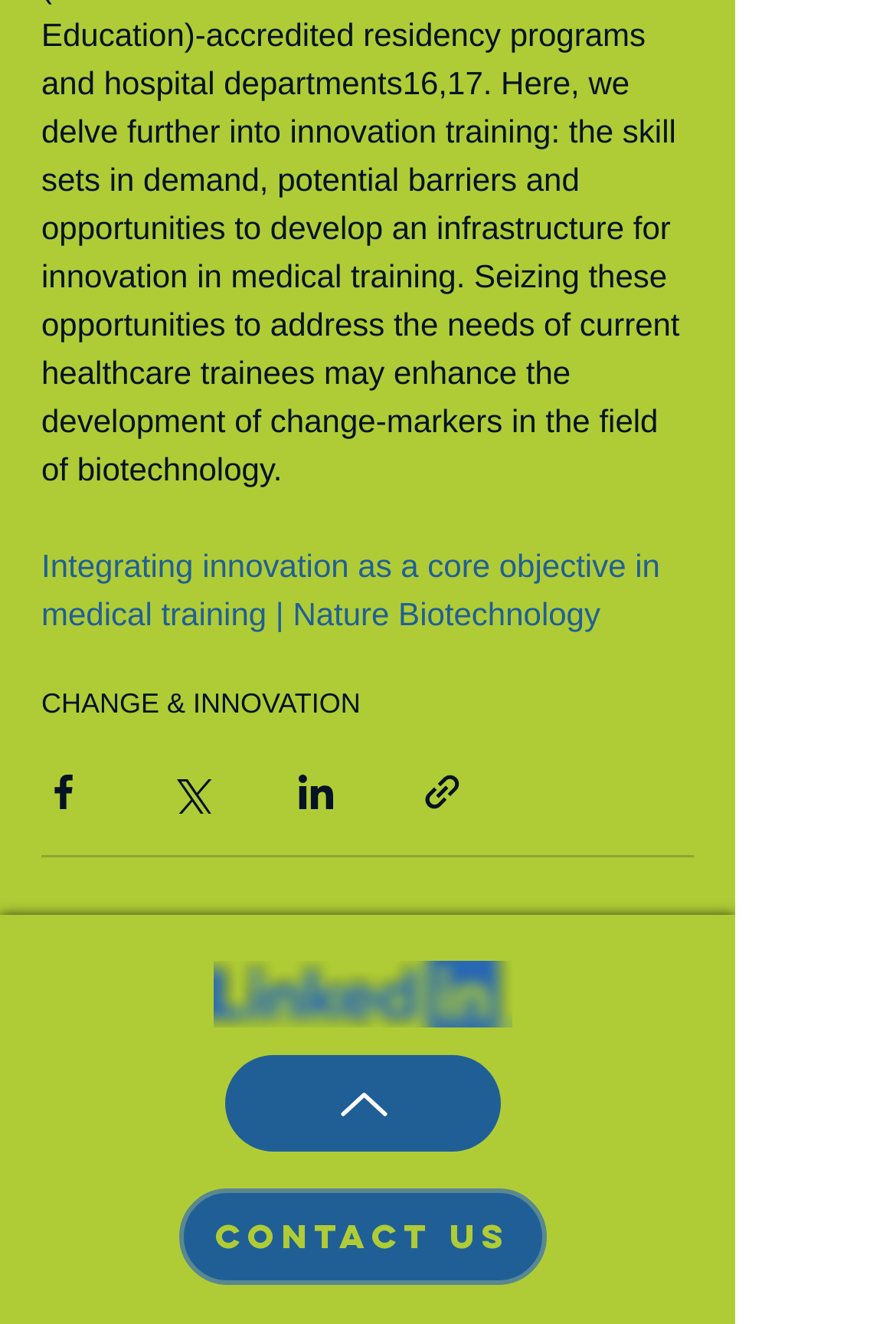For the element described, predict the bounding box coordinates as (top-left x, top-left y, bottom-right x, bottom-right y). All values should be between 0 and 1. Element description: Up

[0.251, 0.797, 0.559, 0.87]